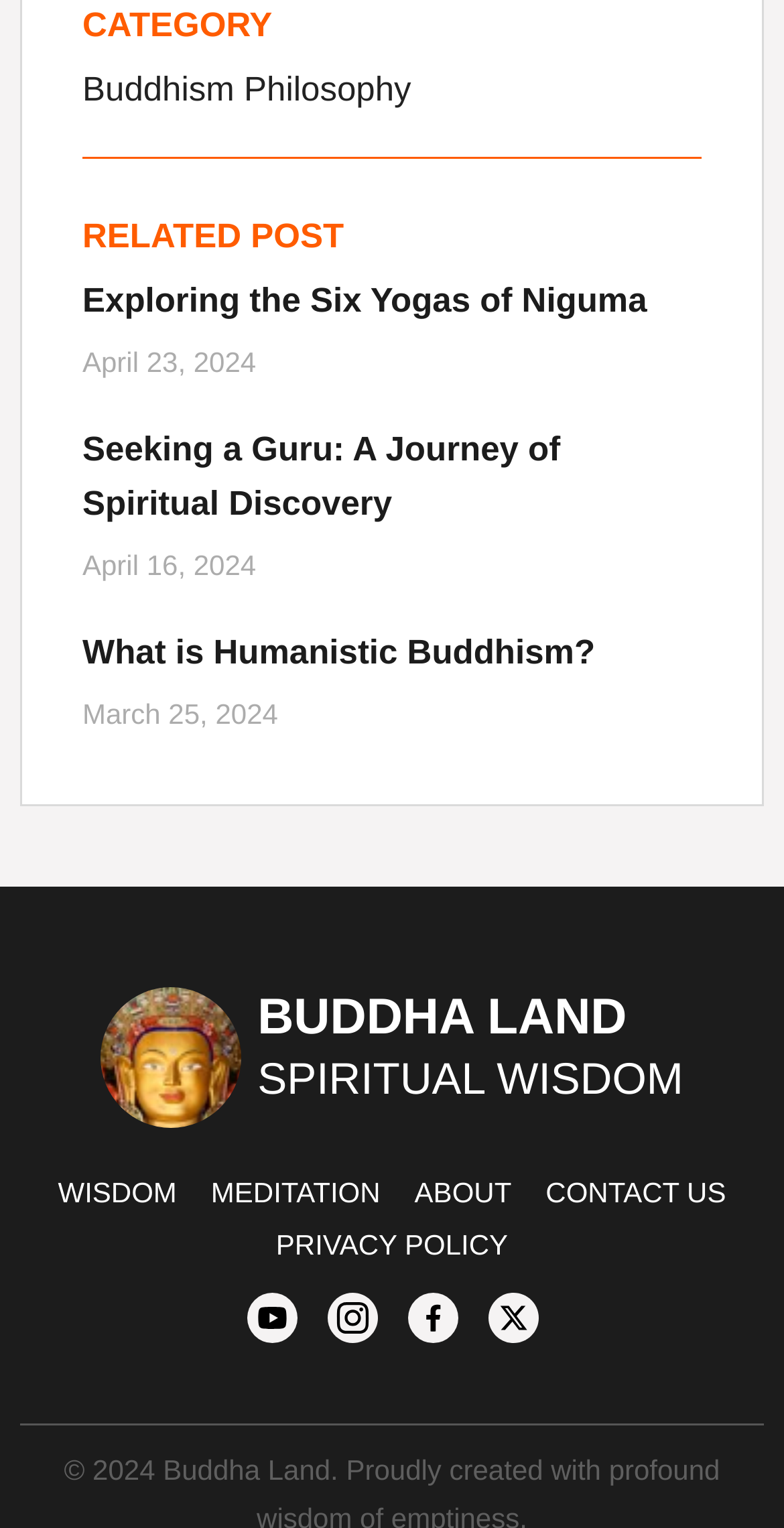Using the information in the image, could you please answer the following question in detail:
What is the category of the first article?

The first article has a heading 'Exploring the Six Yogas of Niguma' and is categorized under Buddhism, which is a link at the top of the webpage.